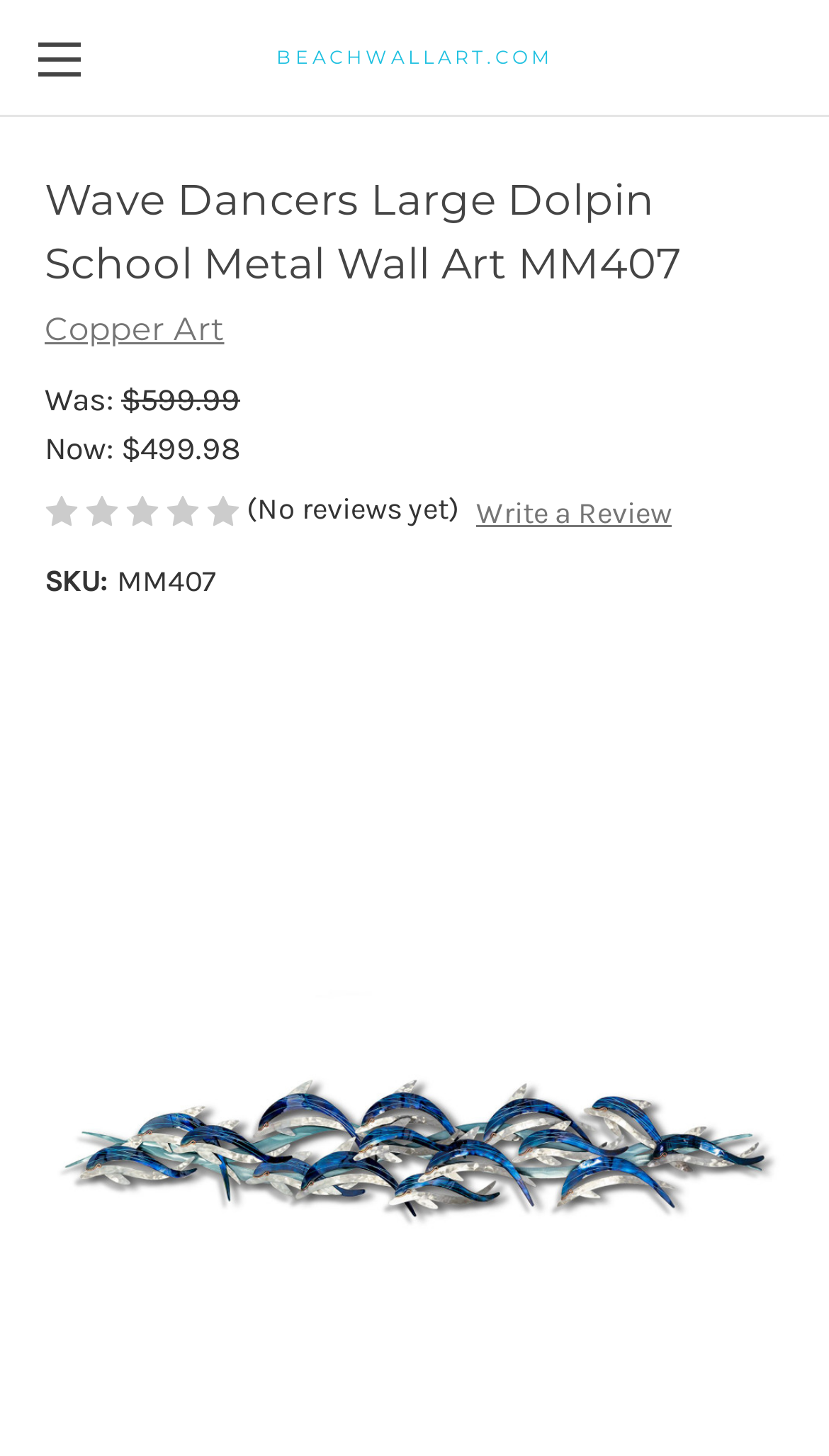Find the primary header on the webpage and provide its text.

Wave Dancers Large Dolpin School Metal Wall Art MM407